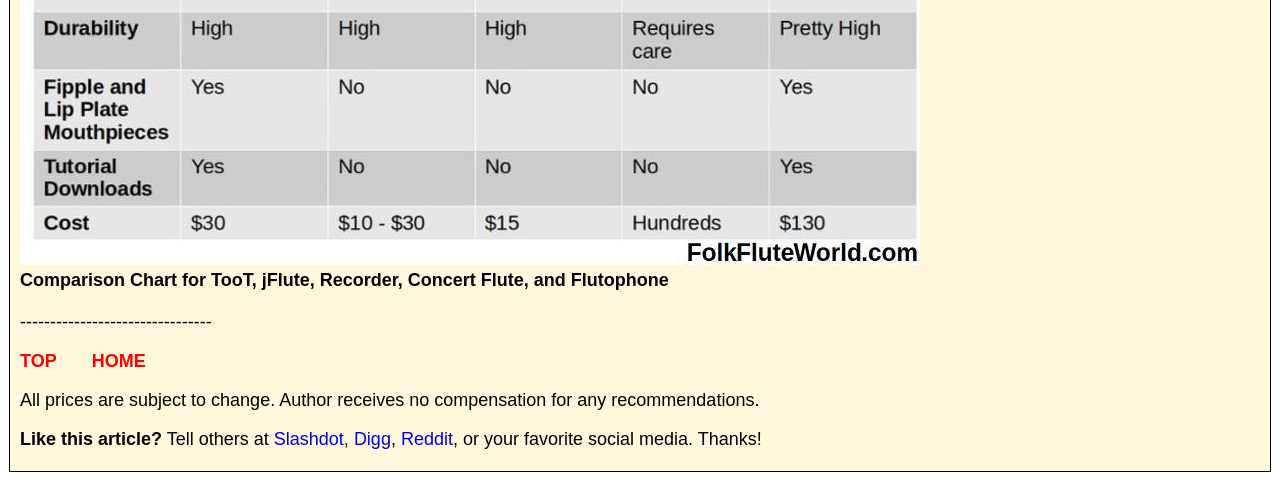Respond with a single word or phrase to the following question:
How can readers share the article?

Through social media